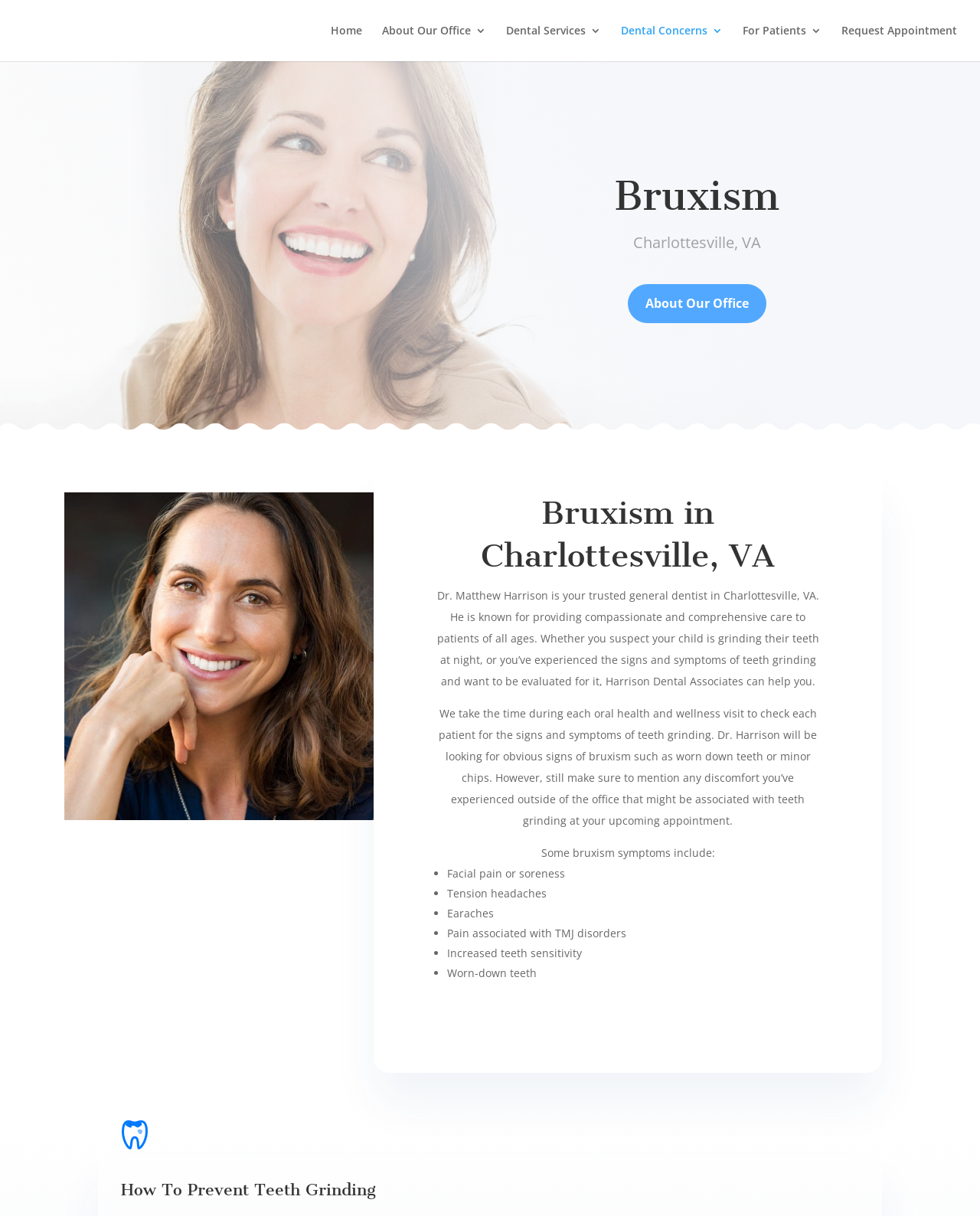Describe every aspect of the webpage comprehensively.

The webpage is about Bruxism, a dental concern, and is provided by Harrison Dental Associates in Charlottesville, VA. At the top, there is a navigation menu with links to "Home", "About Our Office", "Dental Services", "Dental Concerns", "For Patients", and "Request Appointment". 

Below the navigation menu, there is a heading "Bruxism" followed by a subheading "Charlottesville, VA". To the left of these headings, there is an image. 

The main content of the webpage starts with a heading "Bruxism in Charlottesville, VA" followed by a paragraph of text introducing Dr. Matthew Harrison, a general dentist who provides compassionate and comprehensive care to patients of all ages. The text also explains that the dental office checks for signs and symptoms of teeth grinding during each oral health and wellness visit.

Below this introduction, there is another paragraph of text explaining the importance of mentioning any discomfort associated with teeth grinding during an appointment. 

Further down, there is a list of symptoms of bruxism, including facial pain or soreness, tension headaches, earaches, pain associated with TMJ disorders, increased teeth sensitivity, and worn-down teeth. Each symptom is marked with a bullet point.

To the right of the list, there is a link to "New Patient 5". At the very bottom of the webpage, there is a heading "How To Prevent Teeth Grinding".